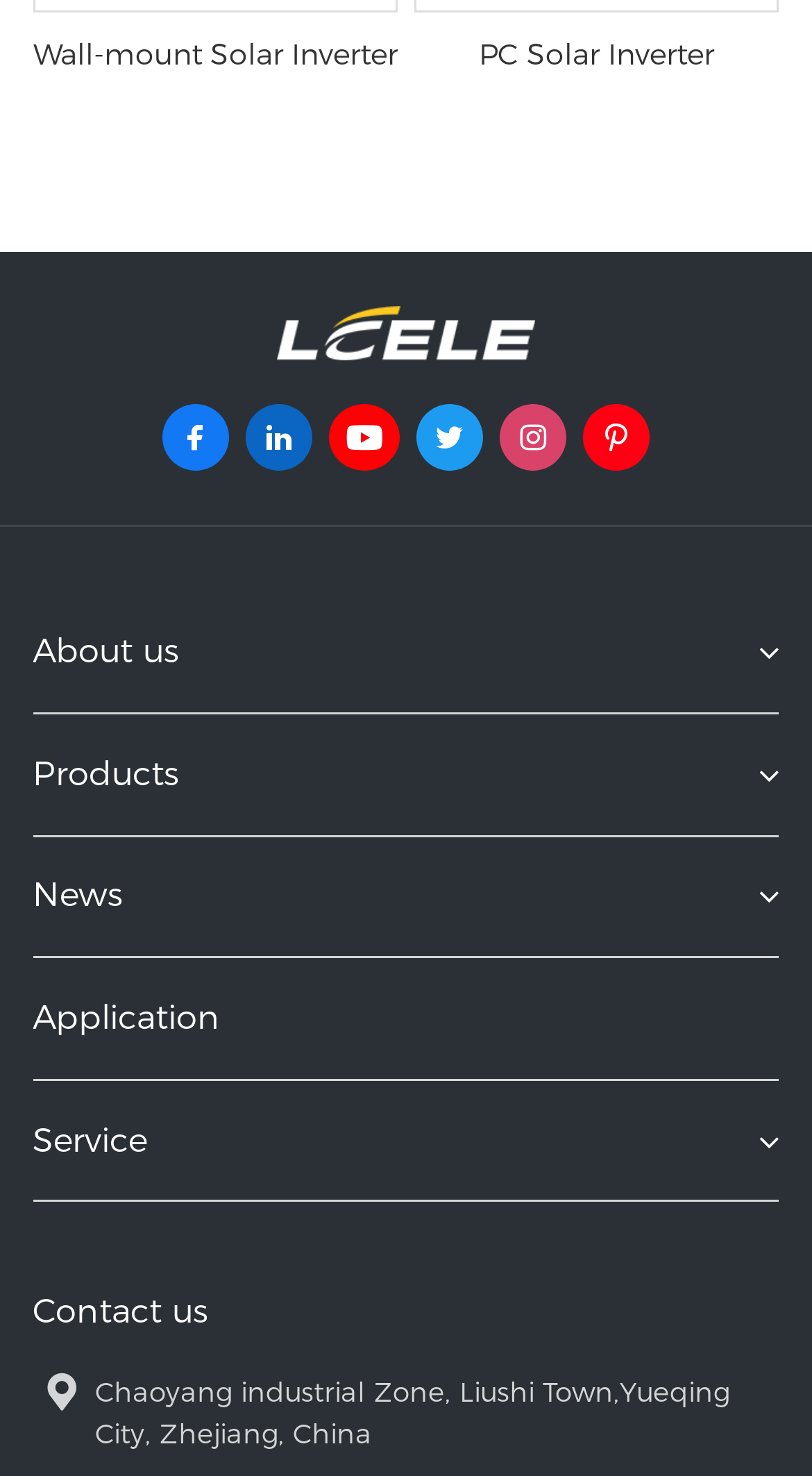Please determine the bounding box coordinates of the element to click on in order to accomplish the following task: "Read News". Ensure the coordinates are four float numbers ranging from 0 to 1, i.e., [left, top, right, bottom].

[0.04, 0.596, 0.15, 0.619]